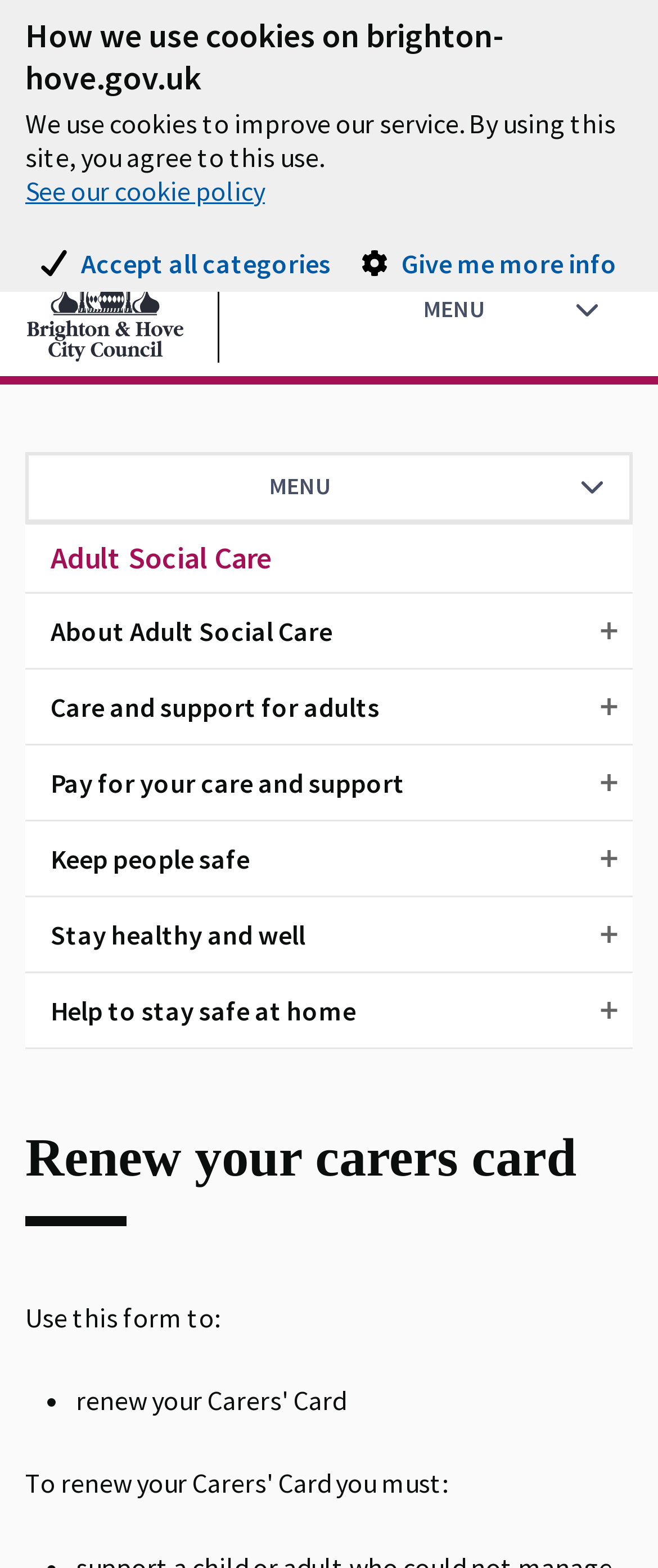What is the name of the council?
Could you give a comprehensive explanation in response to this question?

I found the answer by looking at the link 'Brighton & Hove City Council - Home' which is located at the top of the webpage, indicating that it is the name of the council.